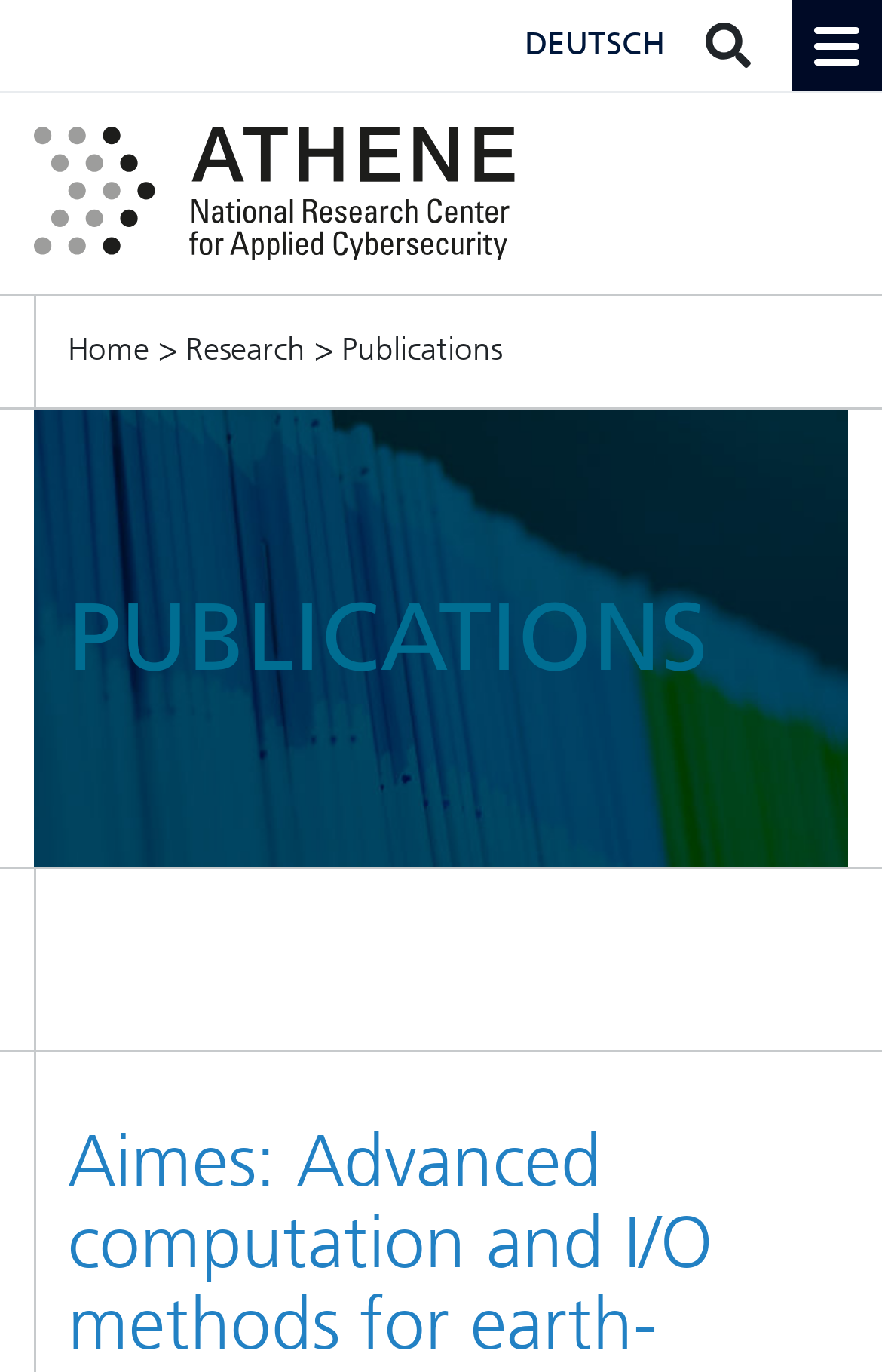How many main navigation links are there?
Answer the question with just one word or phrase using the image.

3